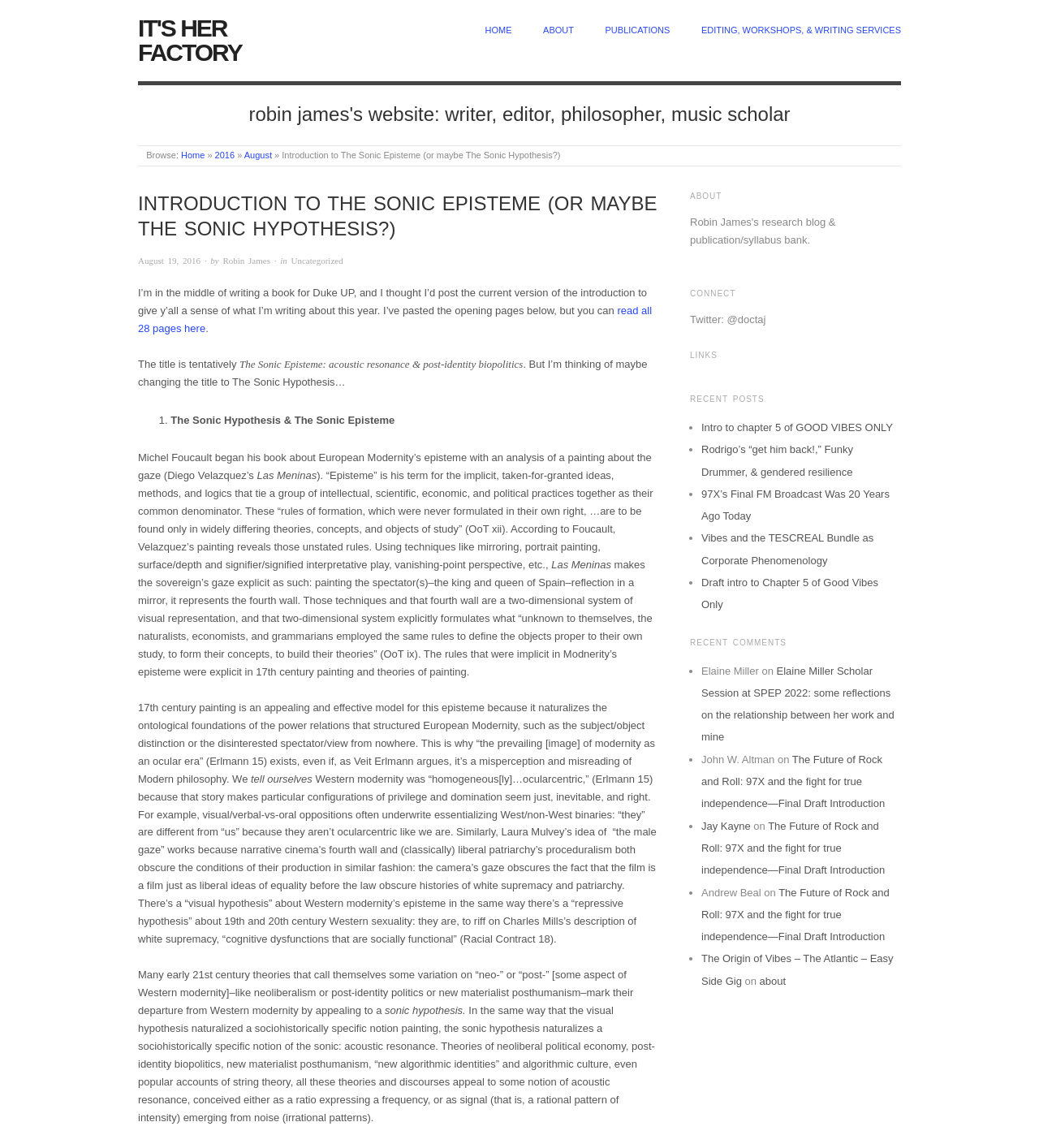What is the category of the post?
Examine the image and give a concise answer in one word or a short phrase.

Uncategorized